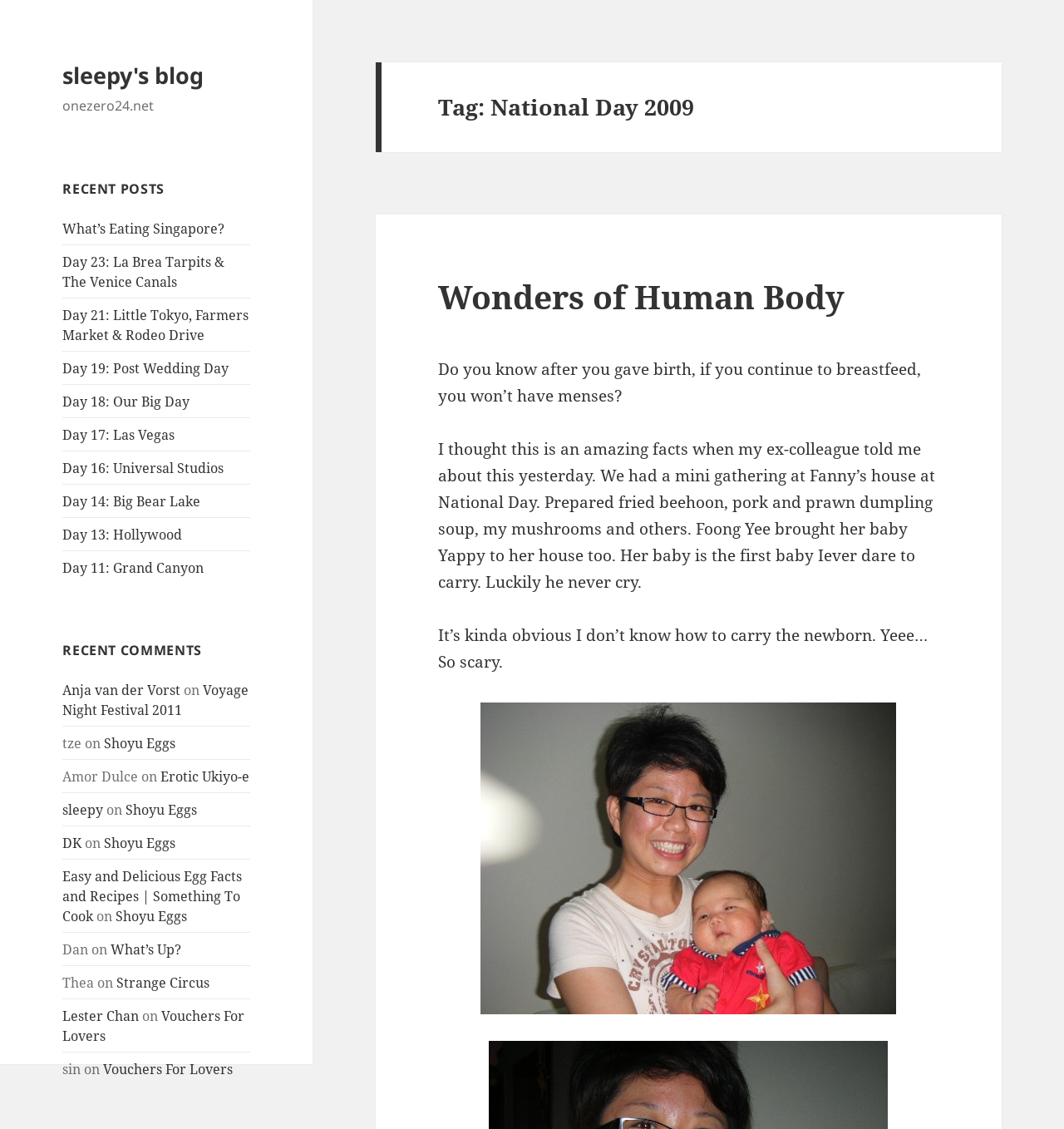Bounding box coordinates are specified in the format (top-left x, top-left y, bottom-right x, bottom-right y). All values are floating point numbers bounded between 0 and 1. Please provide the bounding box coordinate of the region this sentence describes: Day 16: Universal Studios

[0.059, 0.406, 0.21, 0.422]